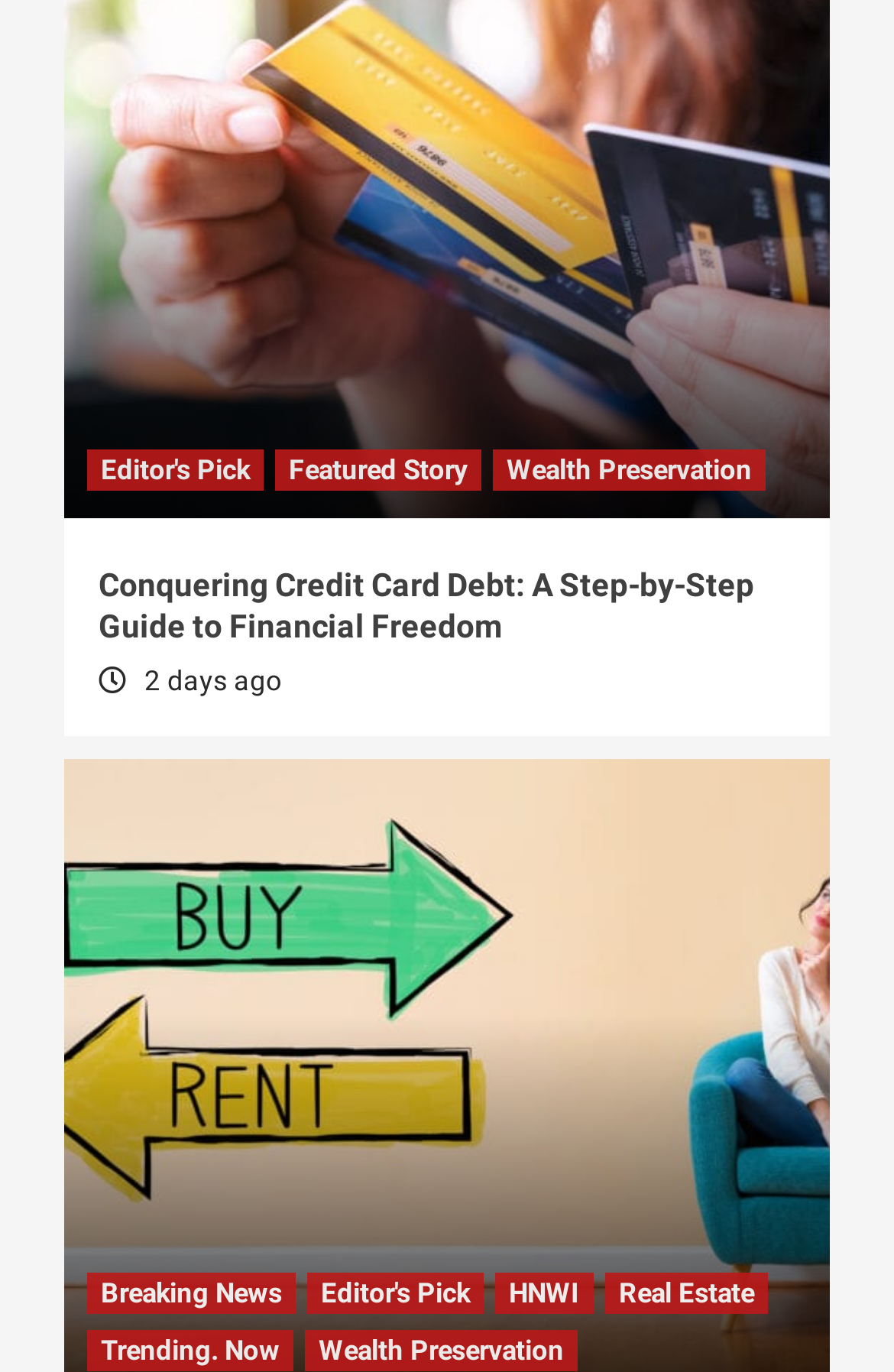Pinpoint the bounding box coordinates of the clickable element to carry out the following instruction: "View Breaking News."

[0.097, 0.927, 0.331, 0.957]